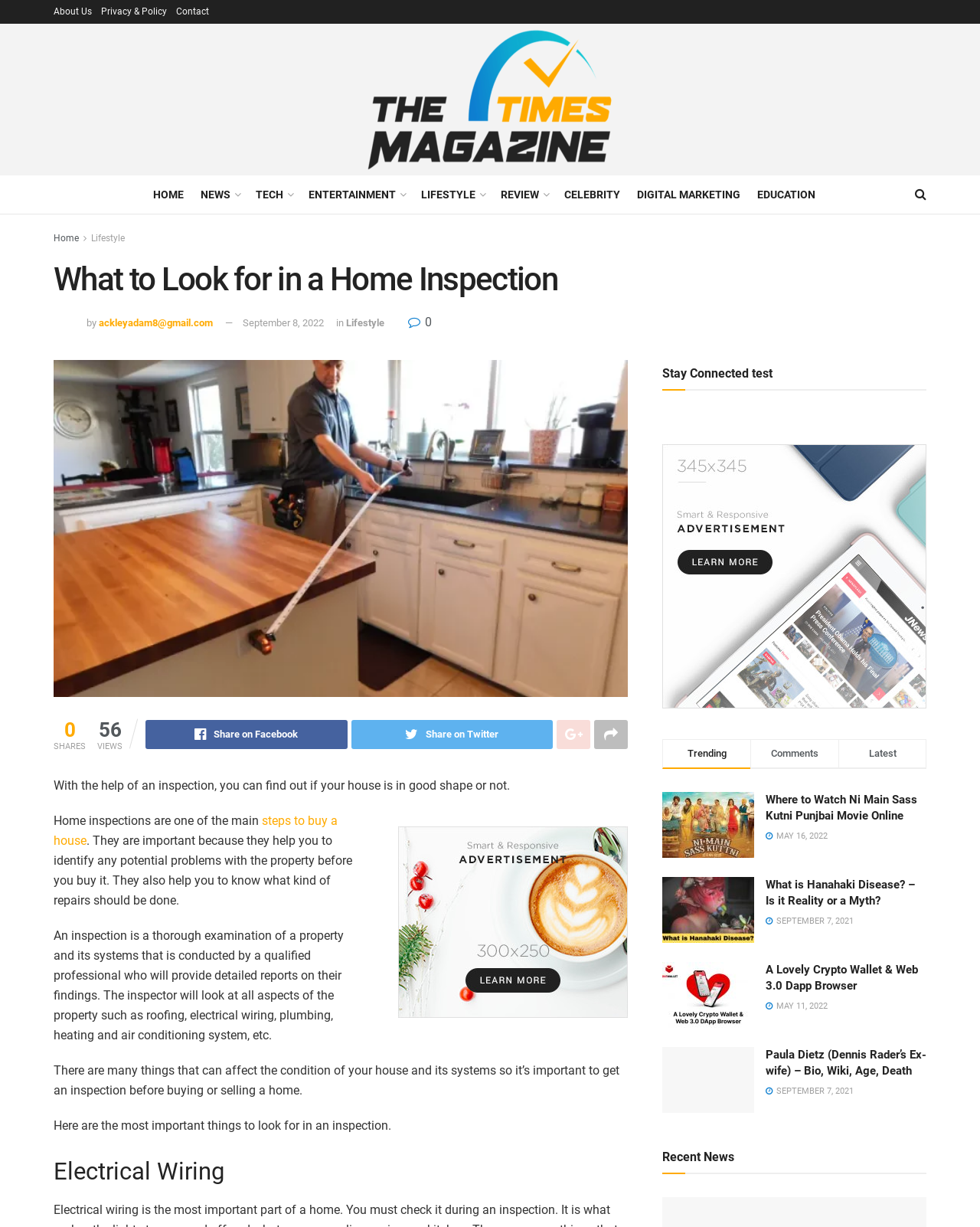Who is the author of the article?
Answer the question in a detailed and comprehensive manner.

I found the author's name by looking at the link 'ackleyadam8@gmail.com' which is located near the date of publication. This suggests that the author's email address is ackleyadam8@gmail.com.